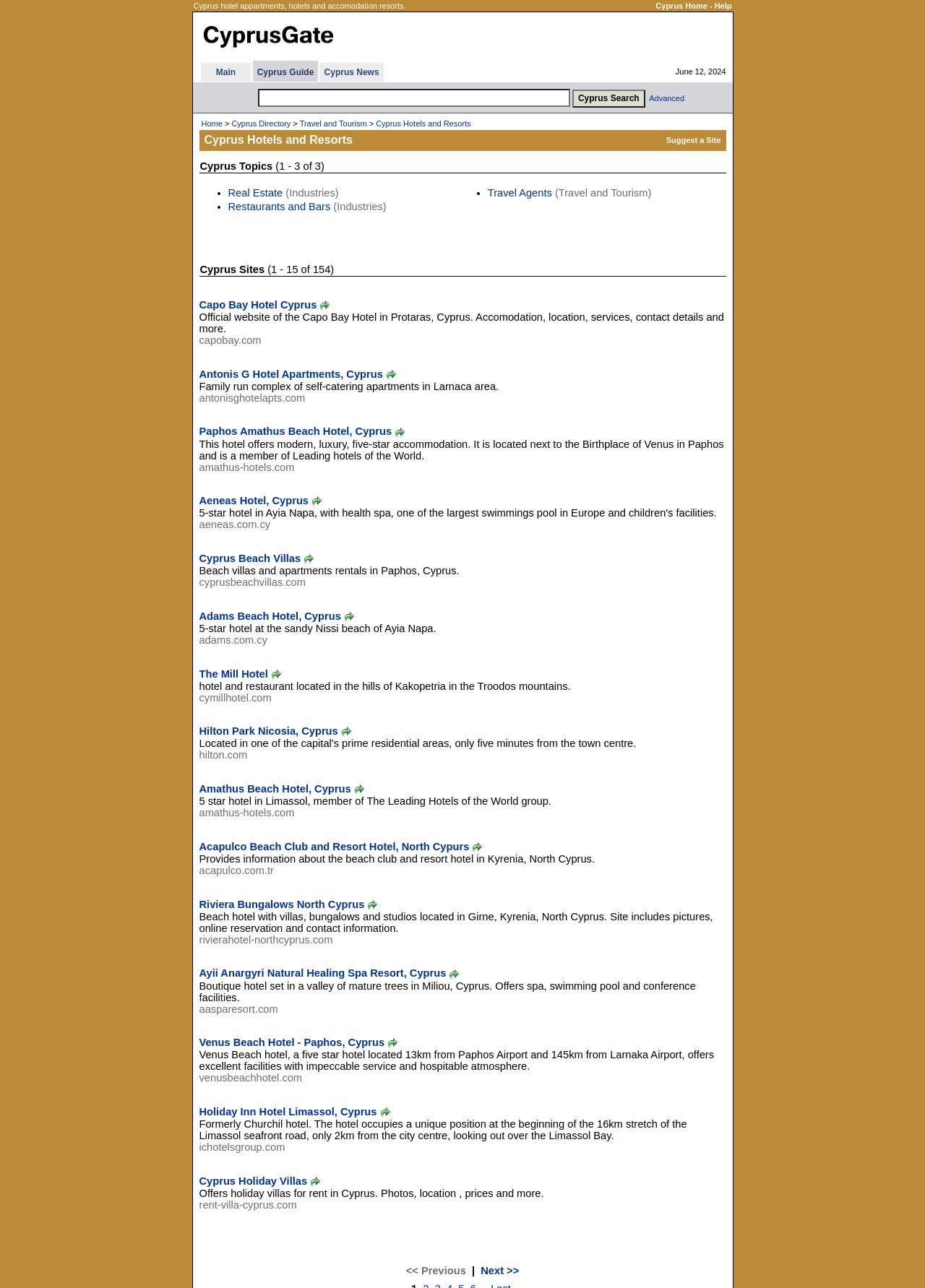Can you show the bounding box coordinates of the region to click on to complete the task described in the instruction: "Click on Advanced"?

[0.702, 0.073, 0.74, 0.08]